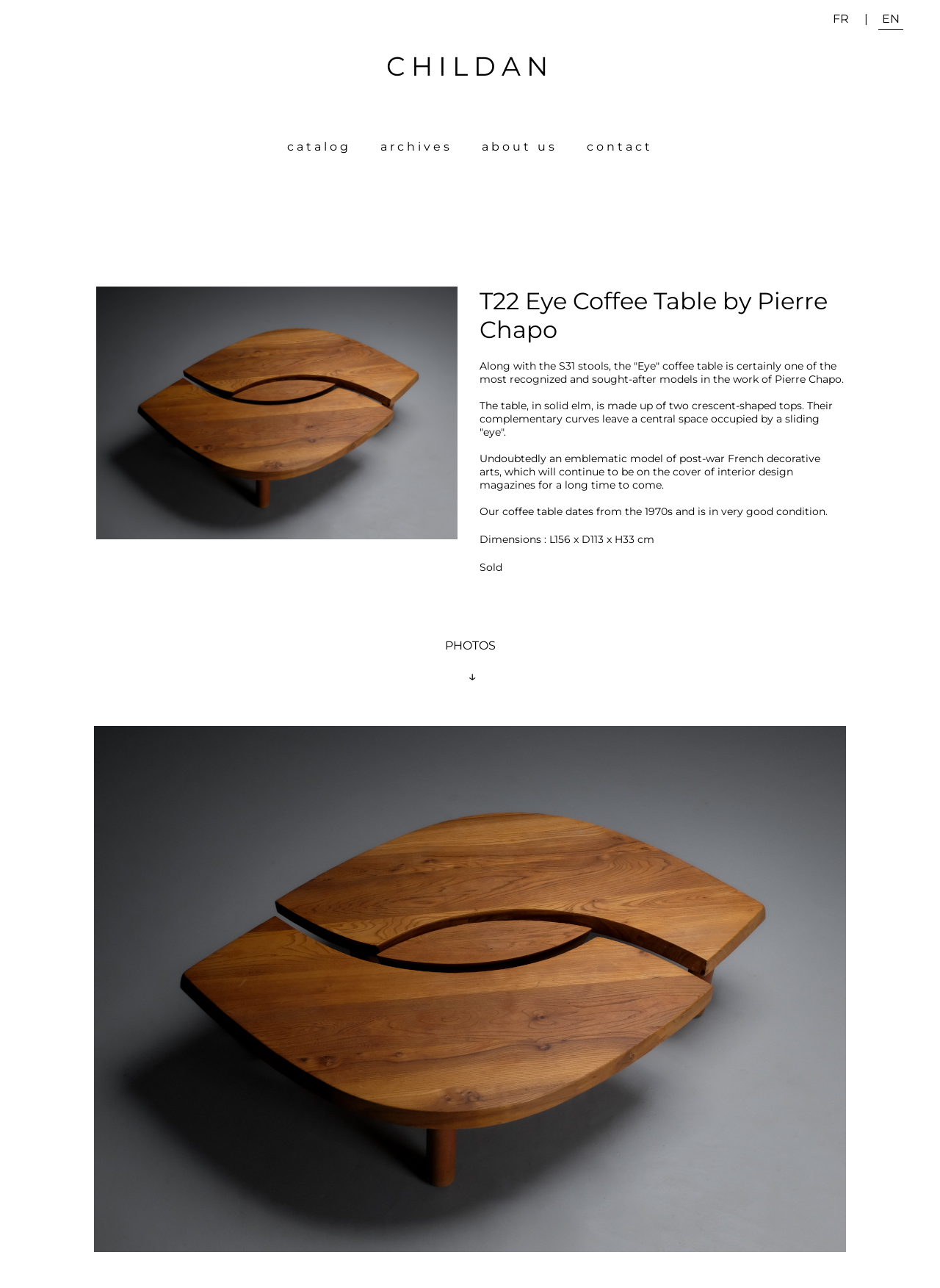Find the UI element described as: "CHILDAN" and predict its bounding box coordinates. Ensure the coordinates are four float numbers between 0 and 1, [left, top, right, bottom].

[0.411, 0.039, 0.589, 0.064]